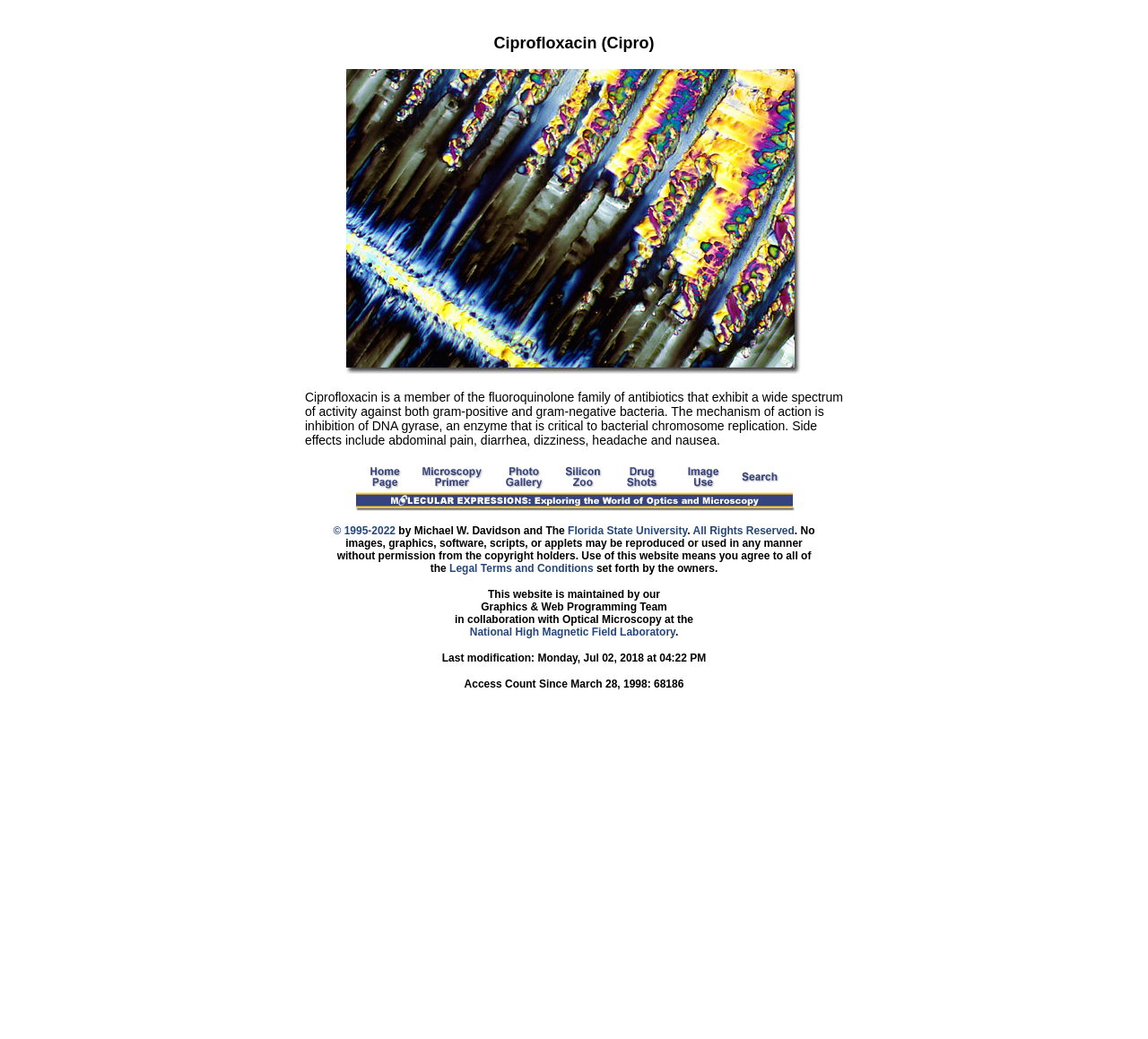Show the bounding box coordinates of the element that should be clicked to complete the task: "View photograph of Ciprofloxacin under the microscope".

[0.302, 0.348, 0.698, 0.362]